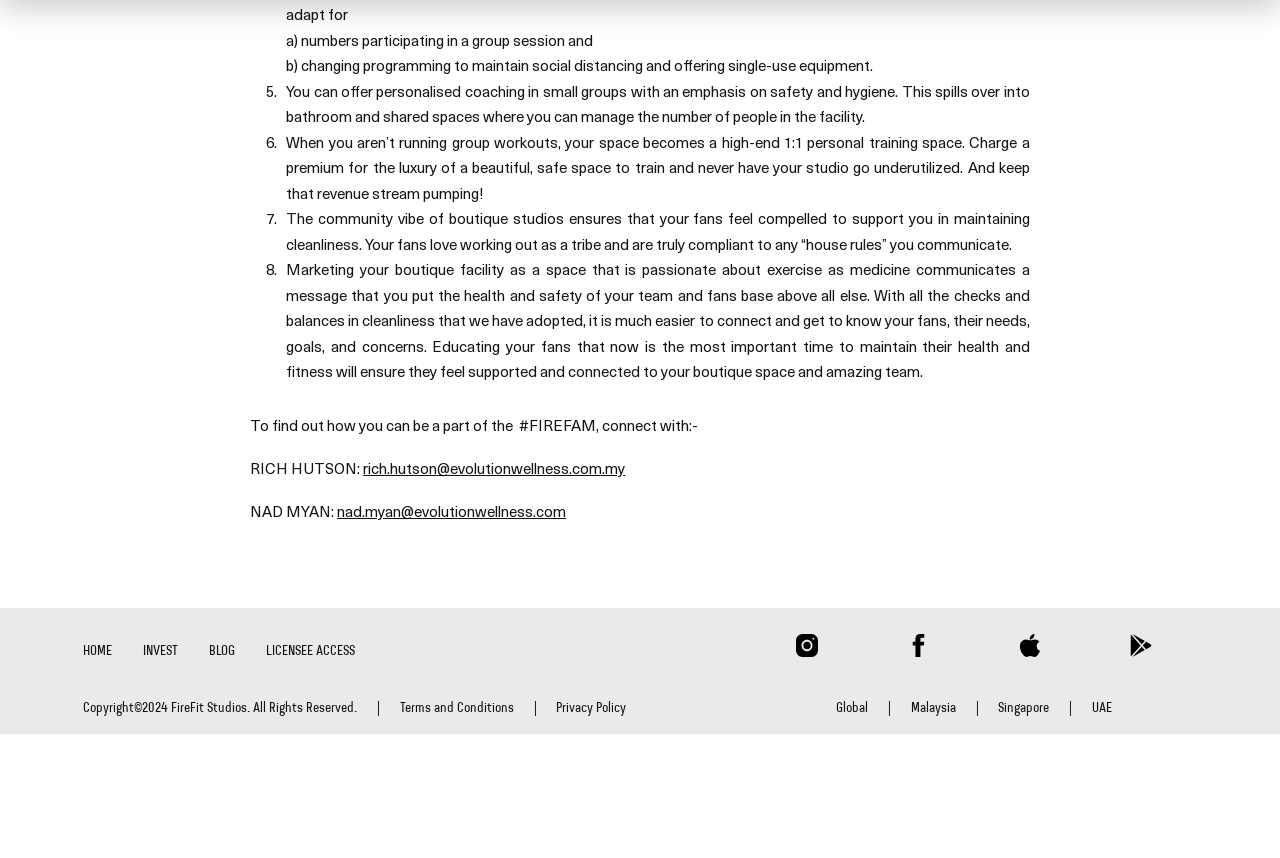Kindly determine the bounding box coordinates for the clickable area to achieve the given instruction: "Explore LICENSEE ACCESS".

[0.208, 0.751, 0.277, 0.767]